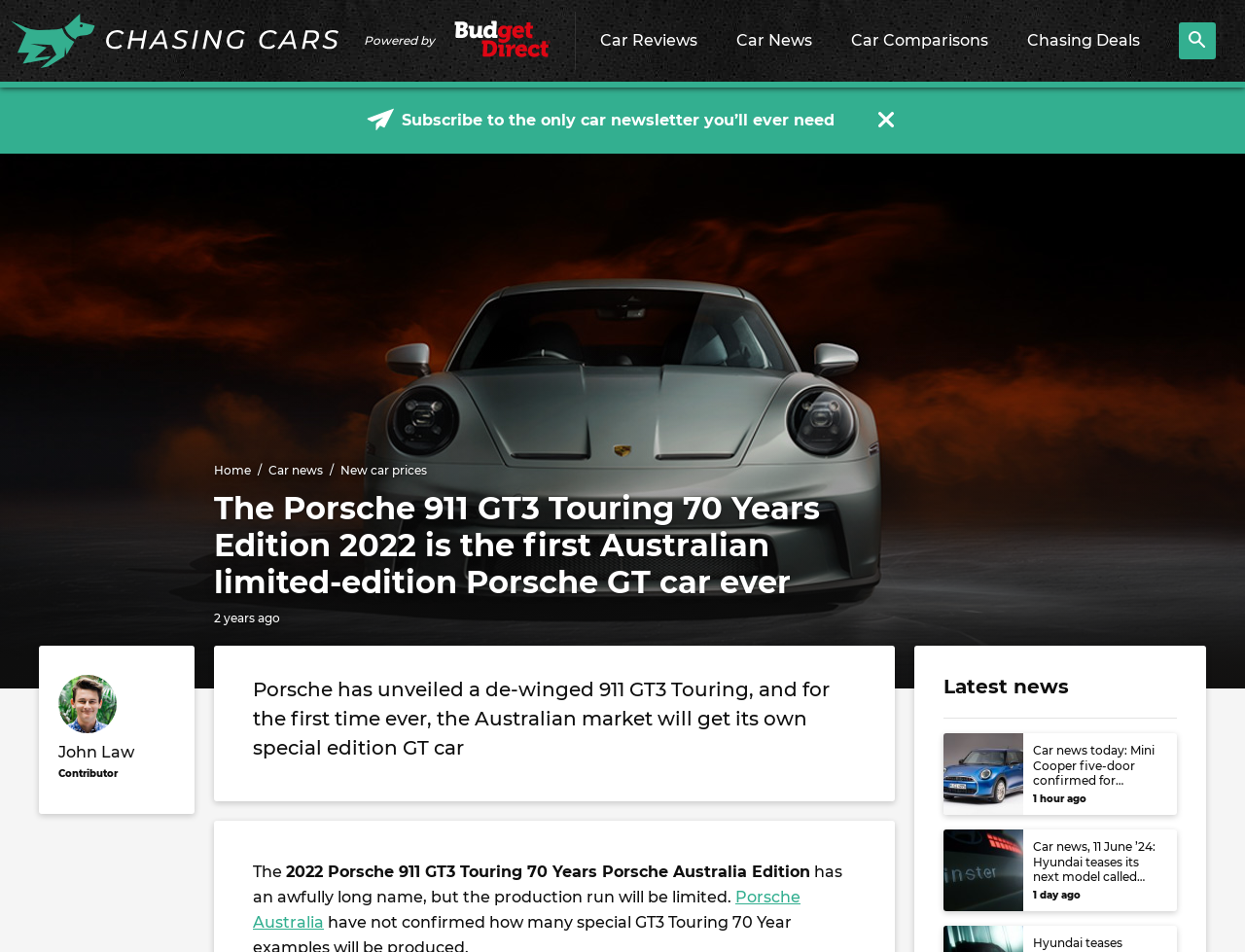Identify and extract the main heading from the webpage.

The Porsche 911 GT3 Touring 70 Years Edition 2022 is the first Australian limited-edition Porsche GT car ever